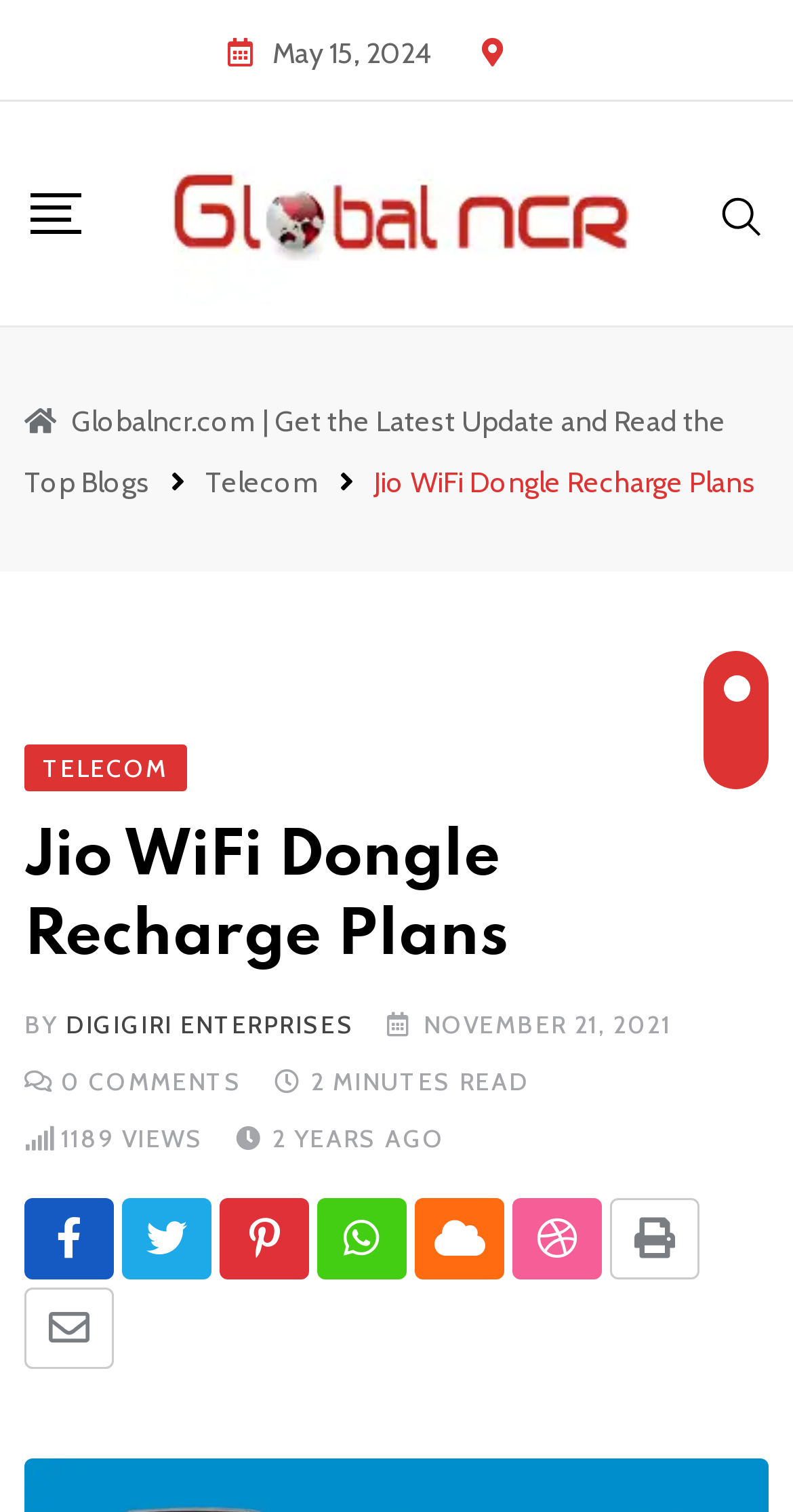What is the category of the article?
Using the screenshot, give a one-word or short phrase answer.

Telecom